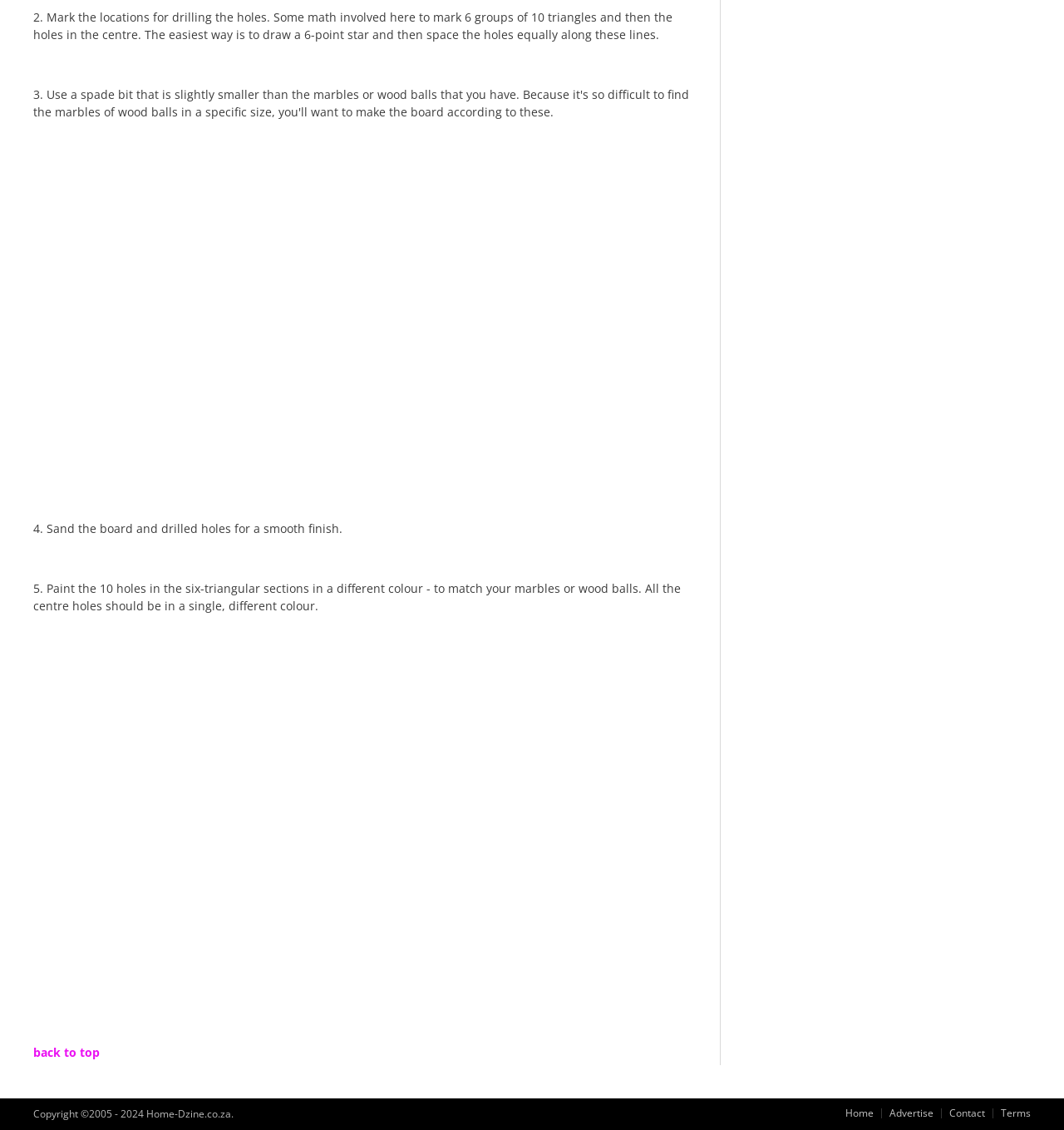What is the project being described?
Please give a detailed and elaborate answer to the question based on the image.

The webpage is describing a DIY project to make a Chinese Checkers board game, which is evident from the text and images on the page.